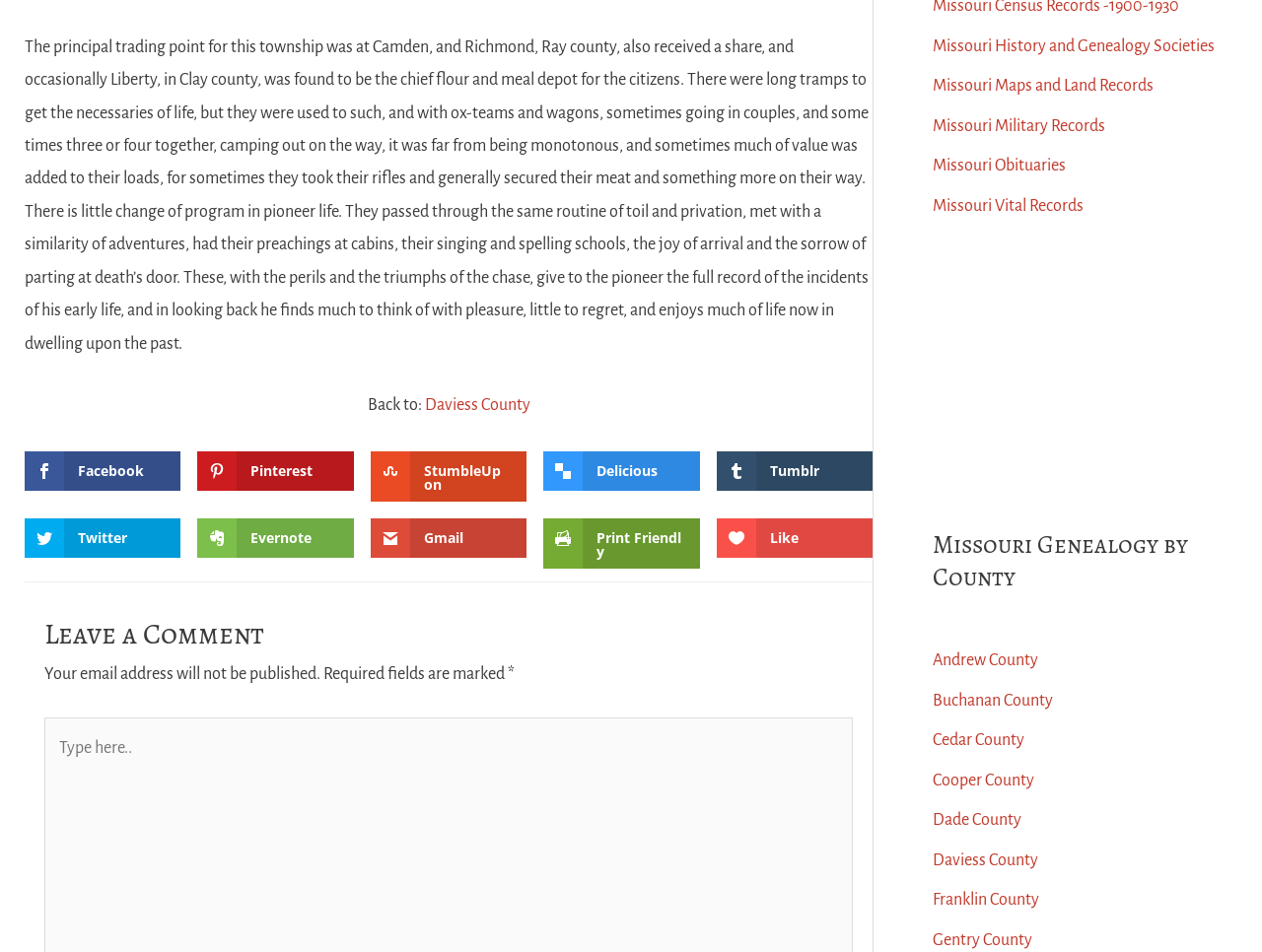Locate the bounding box coordinates of the clickable area needed to fulfill the instruction: "Click on Facebook".

[0.02, 0.474, 0.143, 0.516]